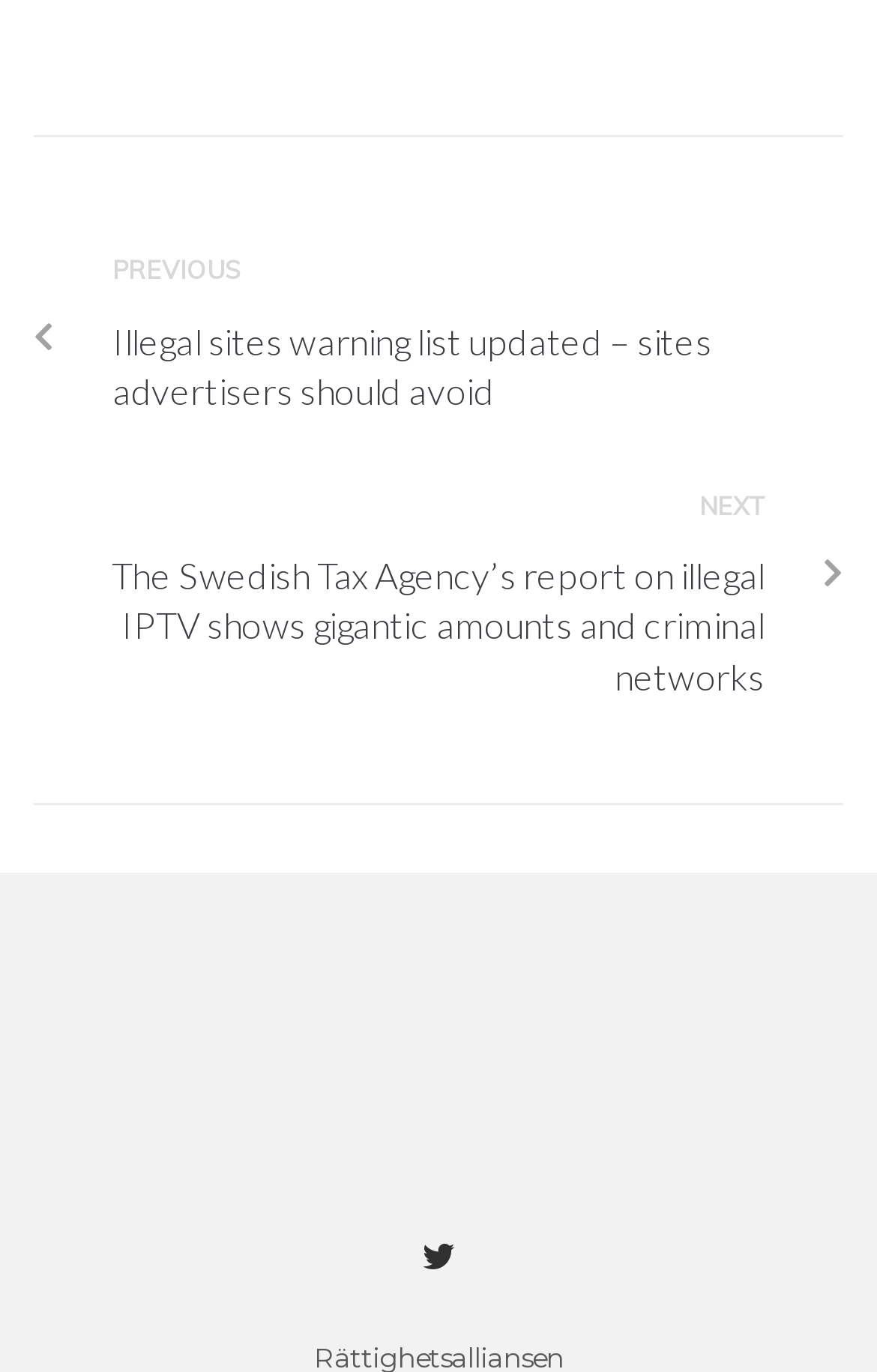What is the logo of Rättighetsalliansen?
Please answer the question with a detailed and comprehensive explanation.

I found the 'image' element with the text 'Rättighetsalliansen', which is a logo, so the logo of Rättighetsalliansen is itself.